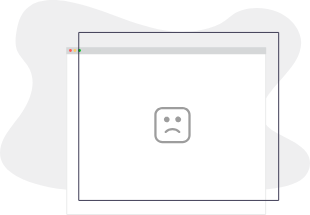Interpret the image and provide an in-depth description.

The image displays a stylized, minimalist representation of a computer window. Inside the window, there's a simple emoticon showcasing a sad face, characterized by downturned eyes and a frown. The emoticon is encased in a rectangular box, giving it a neat appearance. Above the window, colored dots representing window control buttons are visible, typically used to minimize, maximize, or close the window. This layout suggests a digital interface, potentially indicating an error or notification relevant to the context of domain management, as the surrounding content hints at issues related to domain expiration.